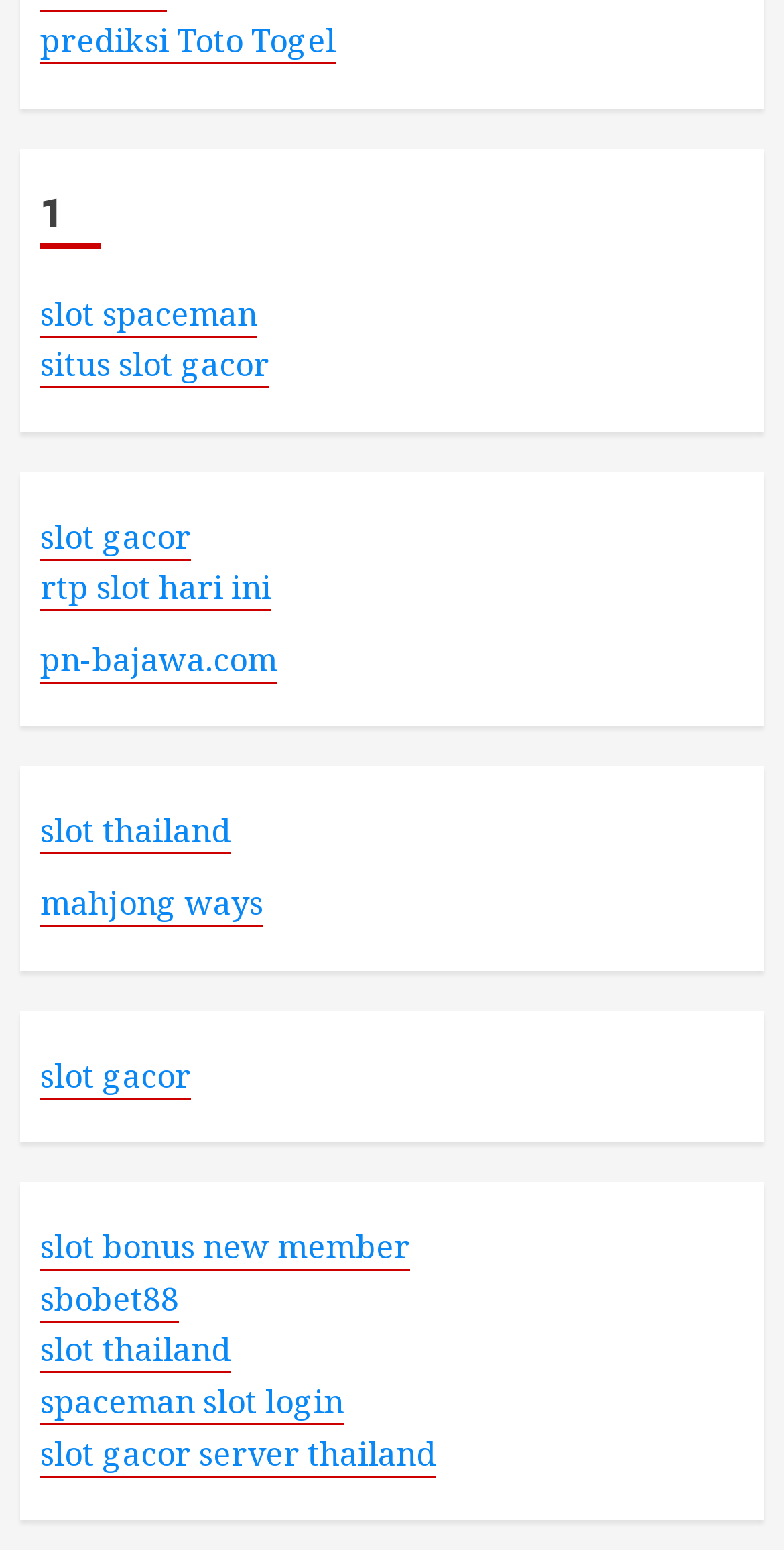Specify the bounding box coordinates of the area to click in order to follow the given instruction: "go to situs slot gacor page."

[0.051, 0.221, 0.344, 0.25]